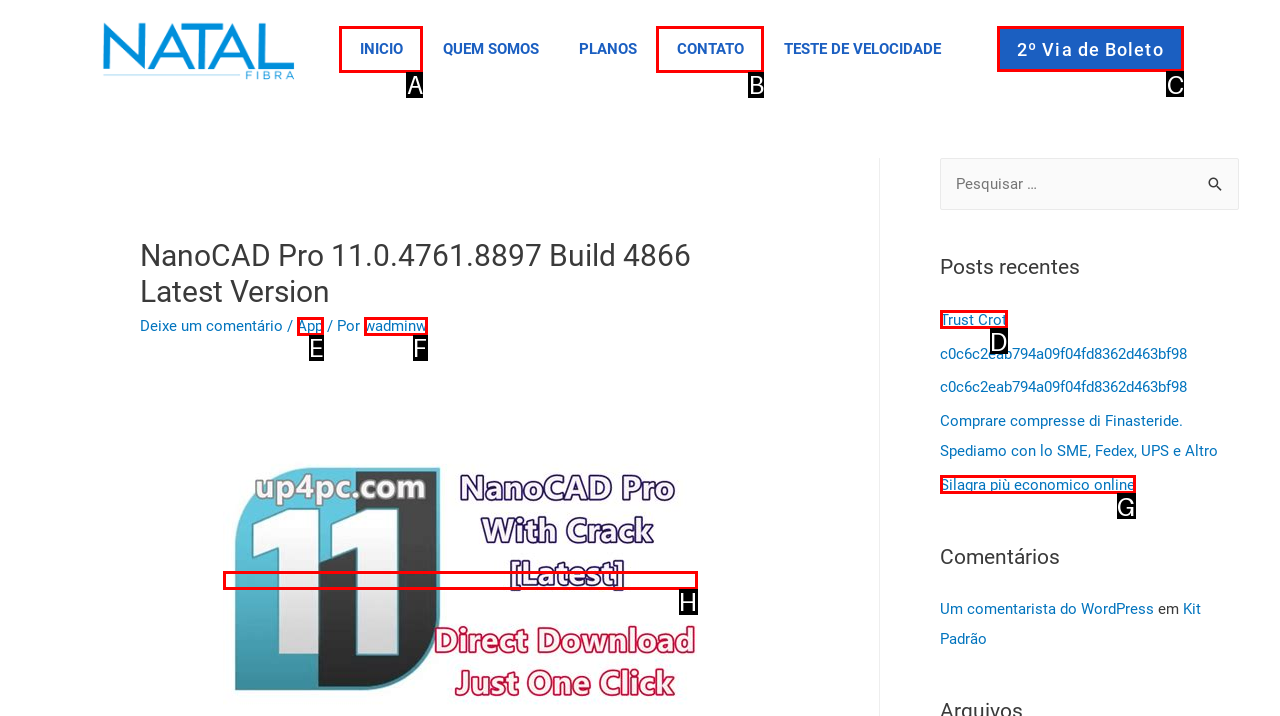From the given choices, identify the element that matches: 2º Via de Boleto
Answer with the letter of the selected option.

C